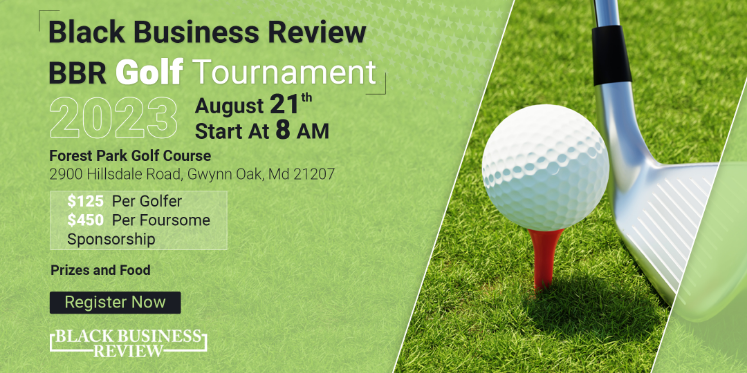Provide a thorough description of the contents of the image.

The image promotes the "BBR Golf Tournament 2023," organized by Black Business Review. It provides essential event details, including the date—August 21st—with a start time of 8 AM, and the venue located at Forest Park Golf Course, 2900 Hillsdale Road, Gwynn Oak, MD 21207. Participants are informed of the registration fees: $125 per golfer or $450 for a foursome, with options for sponsorship available. The design is visually striking, featuring a golf ball and club on a well-manicured fairway, emphasizing the tournament's theme. A call-to-action prompts viewers to "Register Now," inviting them to participate in this exciting event. Prizes and food will also be provided, enhancing the overall appeal of the tournament.